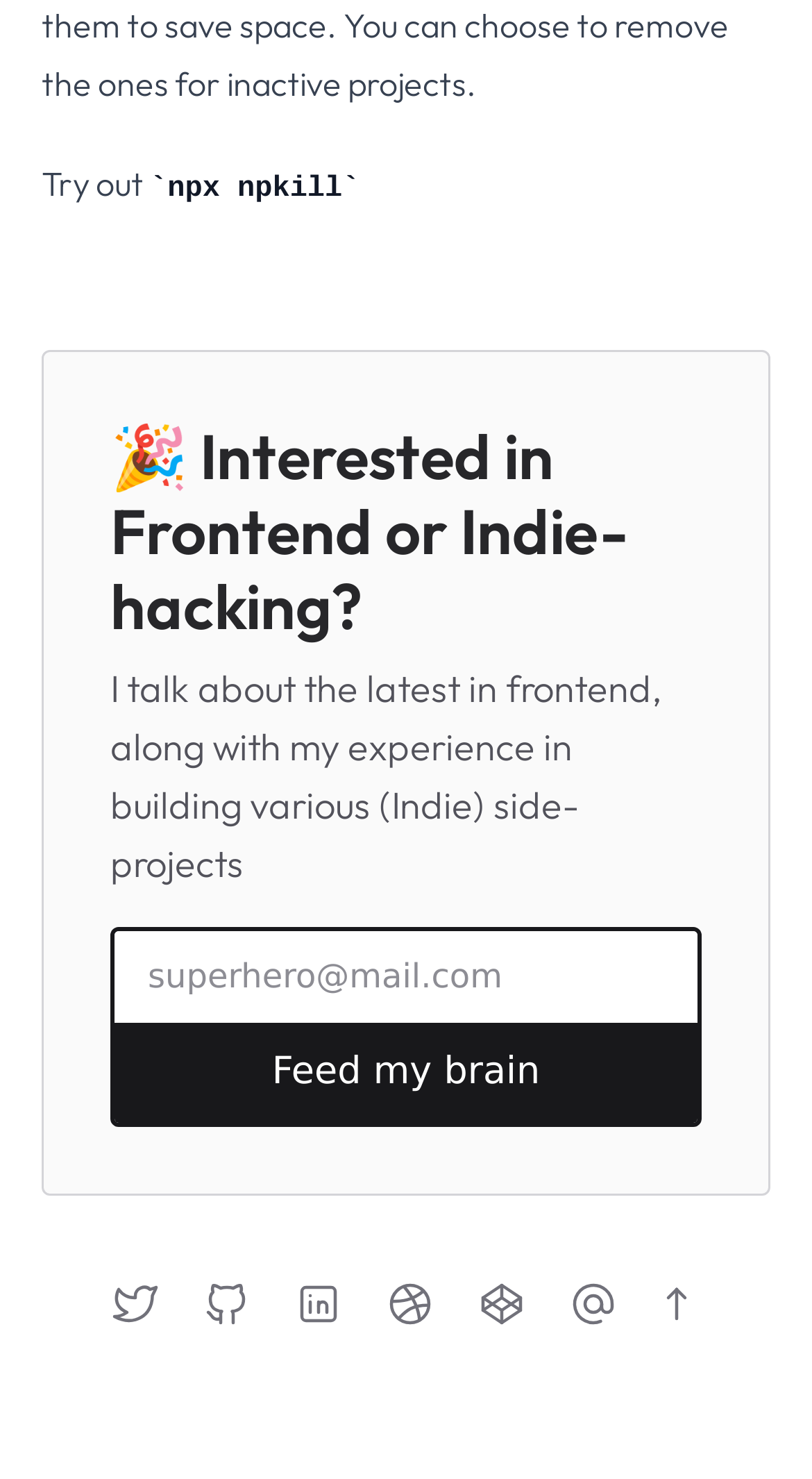Show the bounding box coordinates for the HTML element described as: "title="GitHub"".

[0.228, 0.853, 0.331, 0.909]